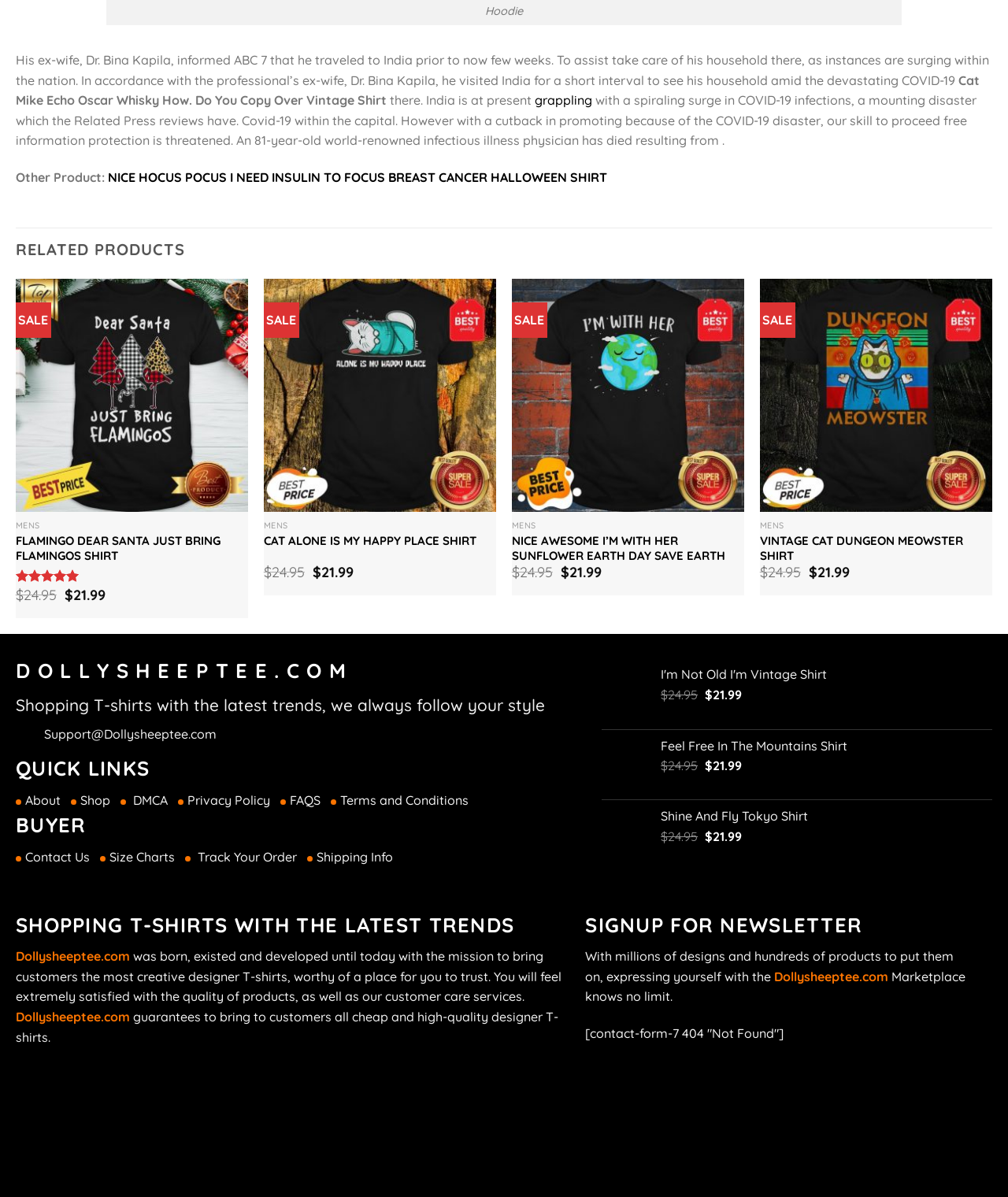Refer to the element description Add to Wishlist and identify the corresponding bounding box in the screenshot. Format the coordinates as (top-left x, top-left y, bottom-right x, bottom-right y) with values in the range of 0 to 1.

[0.695, 0.265, 0.727, 0.285]